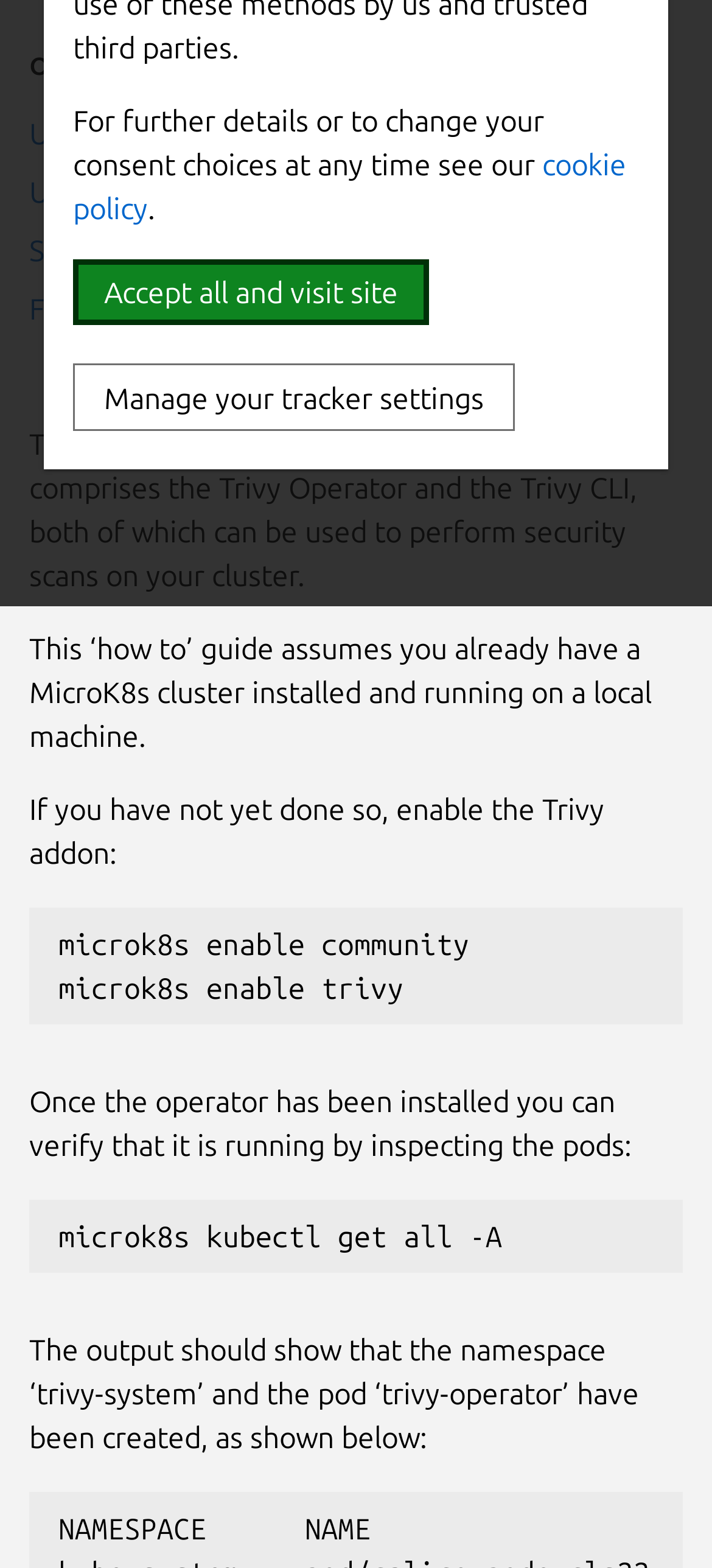Refer to the element description alt="learnfromblogs.com" and identify the corresponding bounding box in the screenshot. Format the coordinates as (top-left x, top-left y, bottom-right x, bottom-right y) with values in the range of 0 to 1.

None